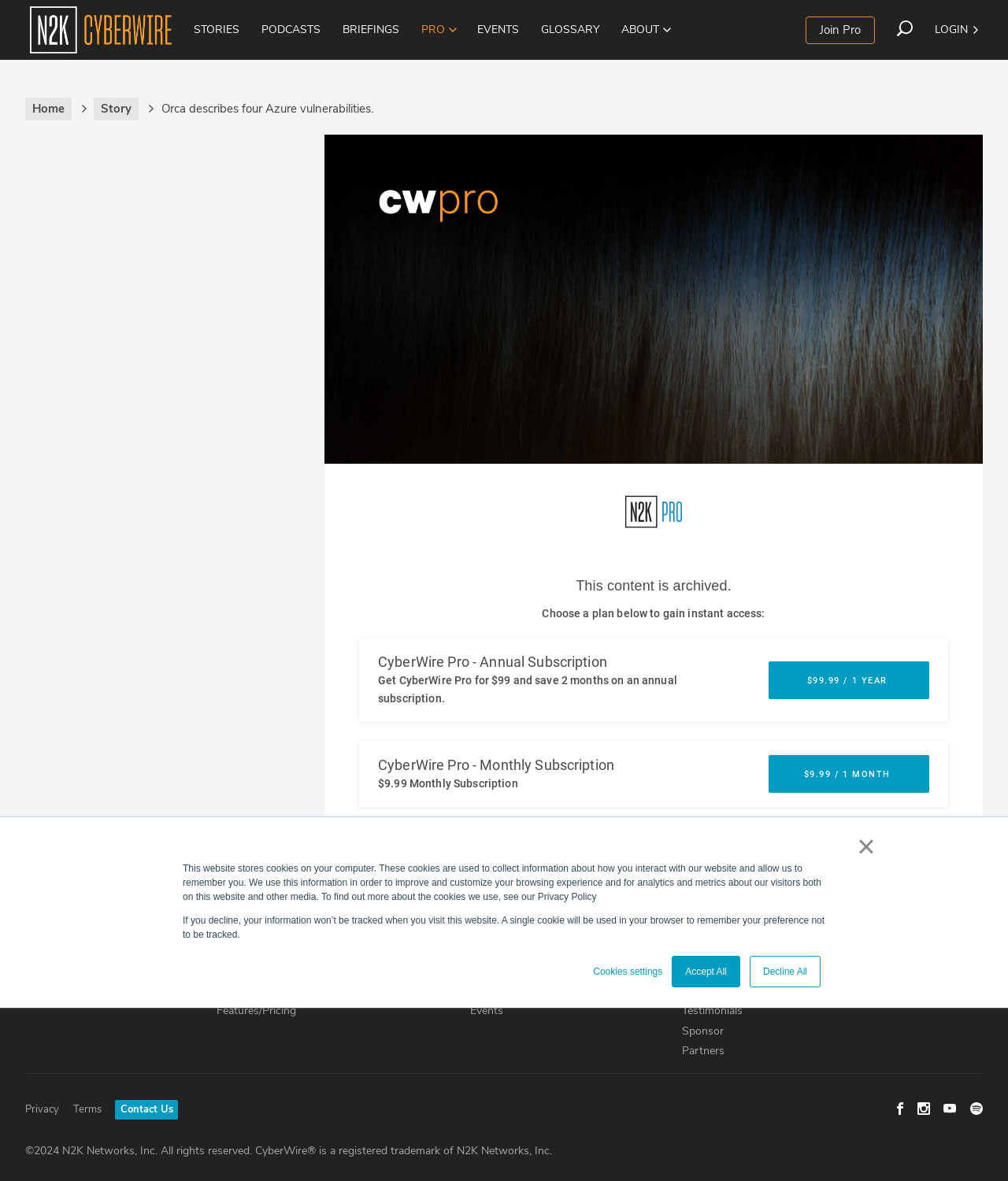For the following element description, predict the bounding box coordinates in the format (top-left x, top-left y, bottom-right x, bottom-right y). All values should be floating point numbers between 0 and 1. Description: Press

[0.676, 0.816, 0.704, 0.829]